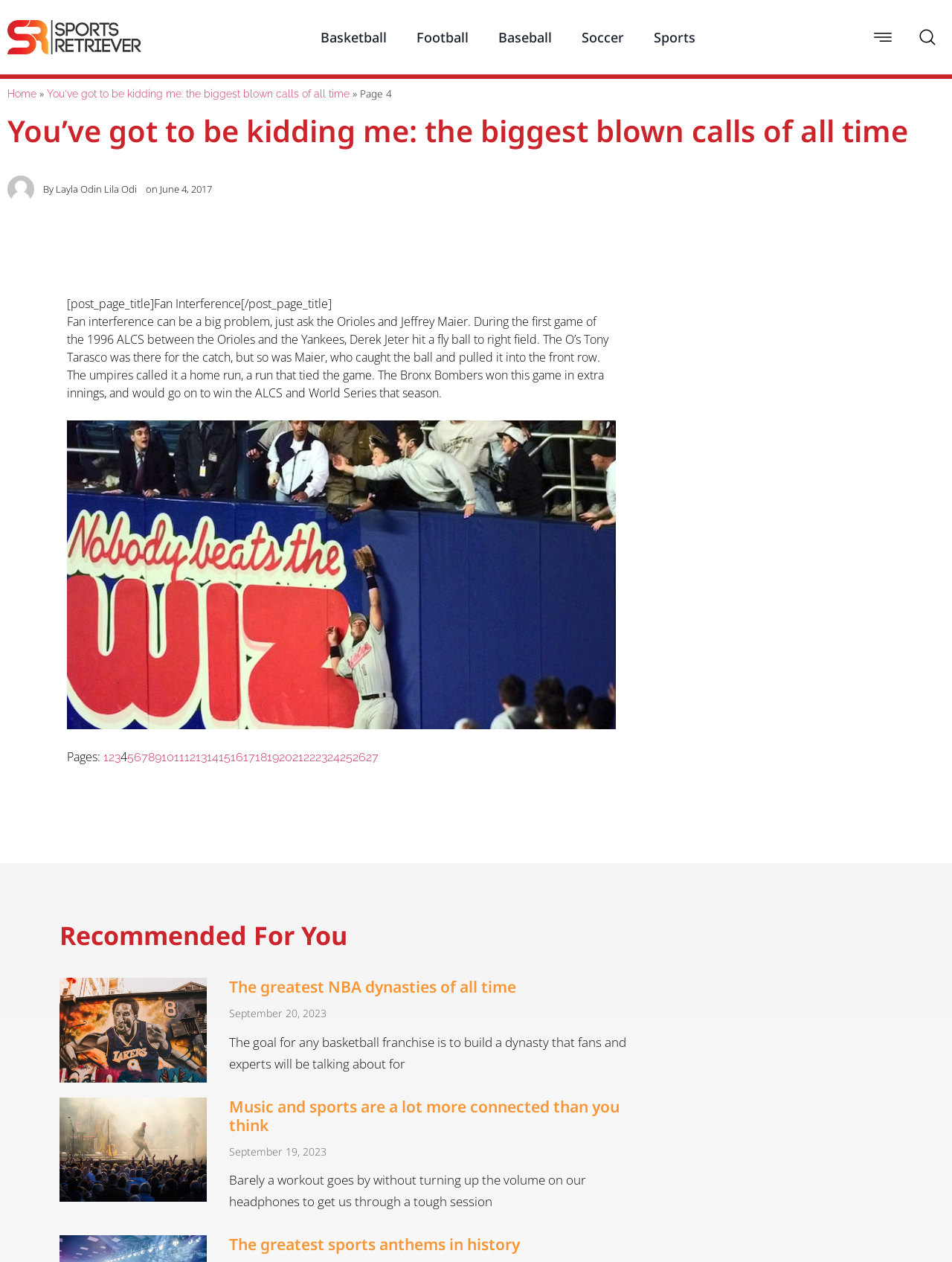Answer with a single word or phrase: 
What is the title of the article?

Fan Interference